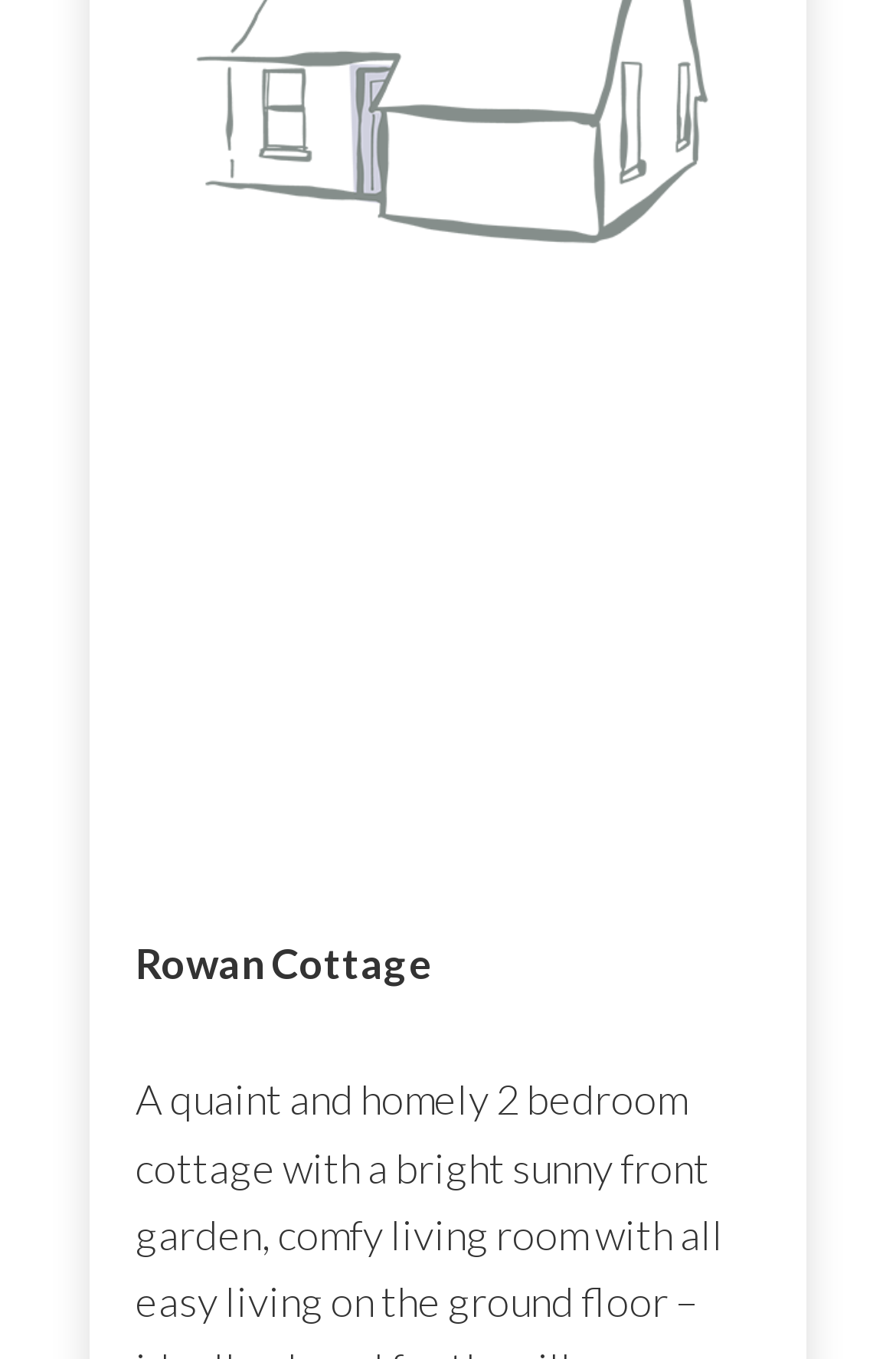What is the name of the cottage?
Please provide a comprehensive and detailed answer to the question.

I found the answer by looking at the StaticText element with the text 'Rowan Cottage' at coordinates [0.151, 0.69, 0.482, 0.727]. This text is likely to be the name of the cottage.